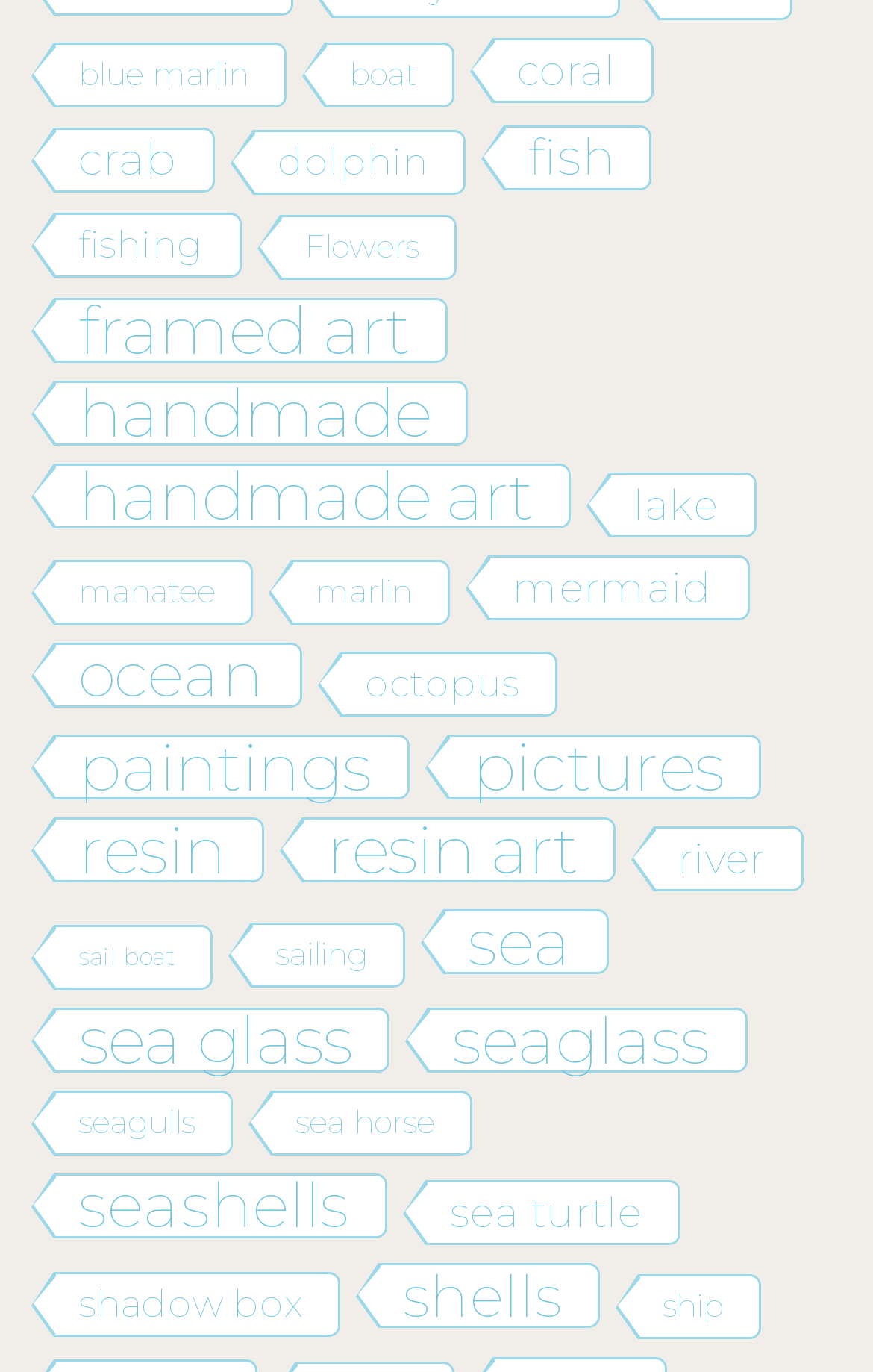How many product categories are available?
Based on the visual details in the image, please answer the question thoroughly.

I counted the number of links on the webpage, which represent different product categories. There are 33 links in total, each with a unique category name.